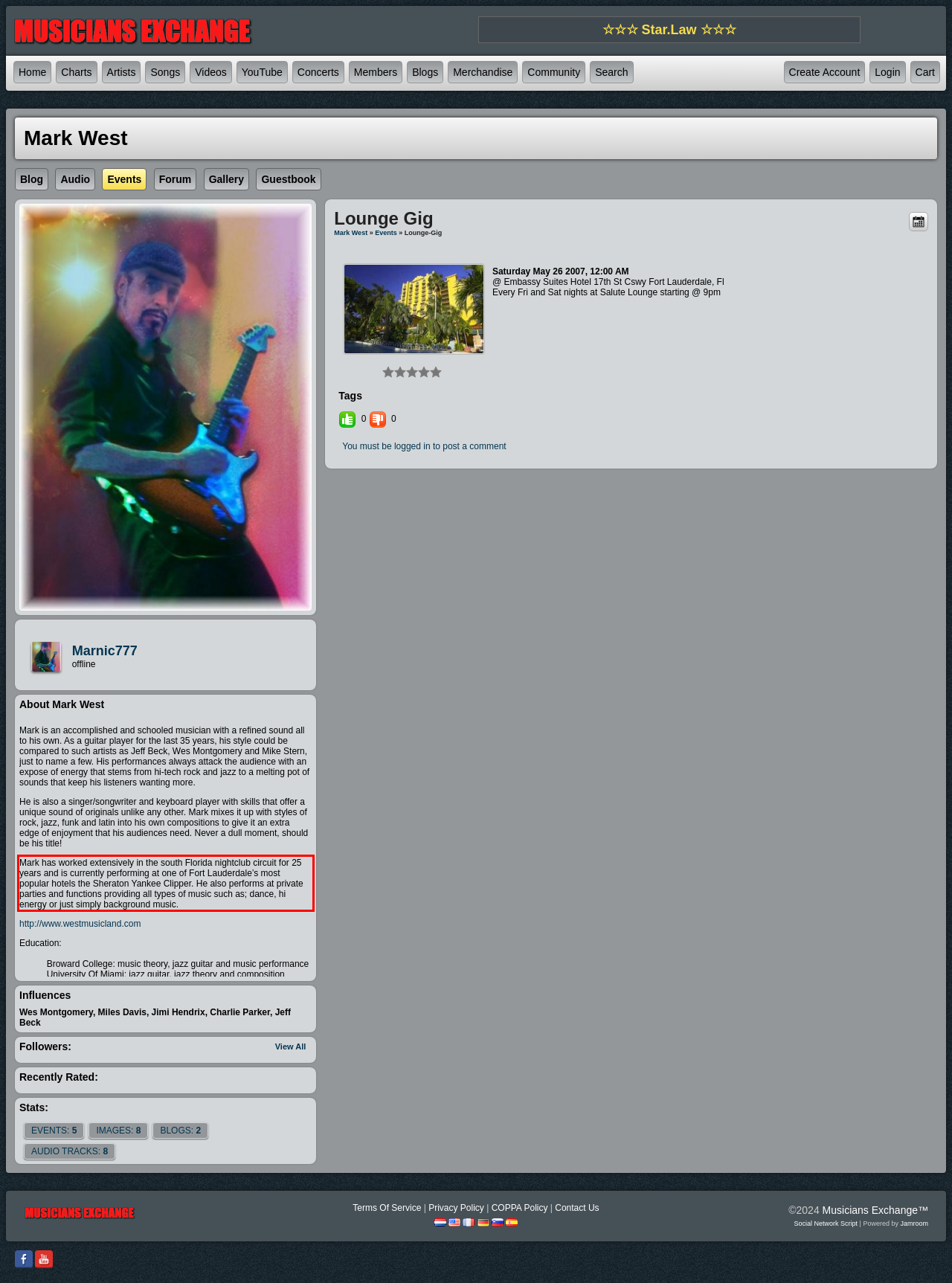Examine the webpage screenshot and use OCR to obtain the text inside the red bounding box.

Mark has worked extensively in the south Florida nightclub circuit for 25 years and is currently performing at one of Fort Lauderdale’s most popular hotels the Sheraton Yankee Clipper. He also performs at private parties and functions providing all types of music such as; dance, hi energy or just simply background music.